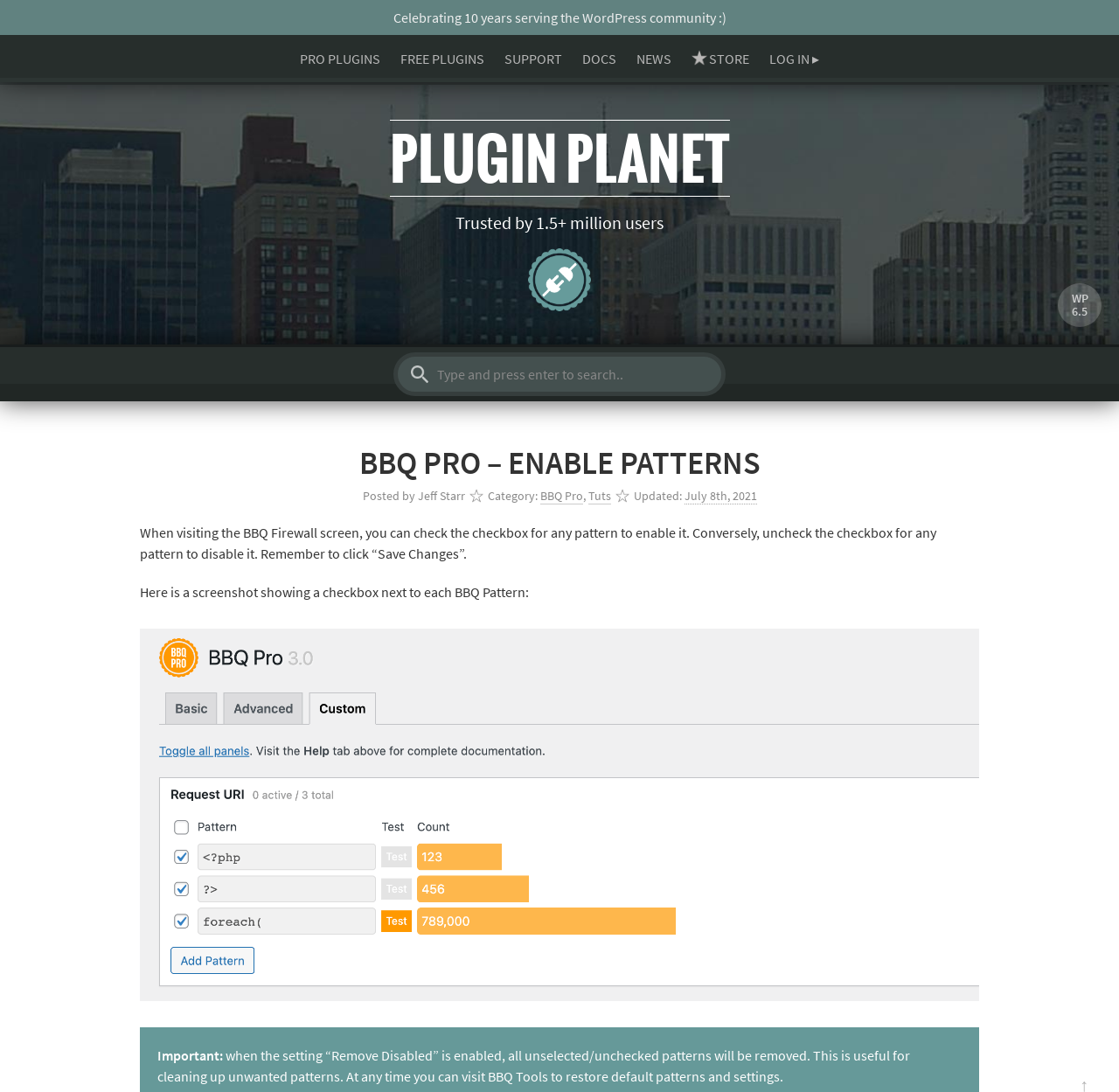Find the bounding box coordinates of the clickable element required to execute the following instruction: "Share on Facebook". Provide the coordinates as four float numbers between 0 and 1, i.e., [left, top, right, bottom].

None